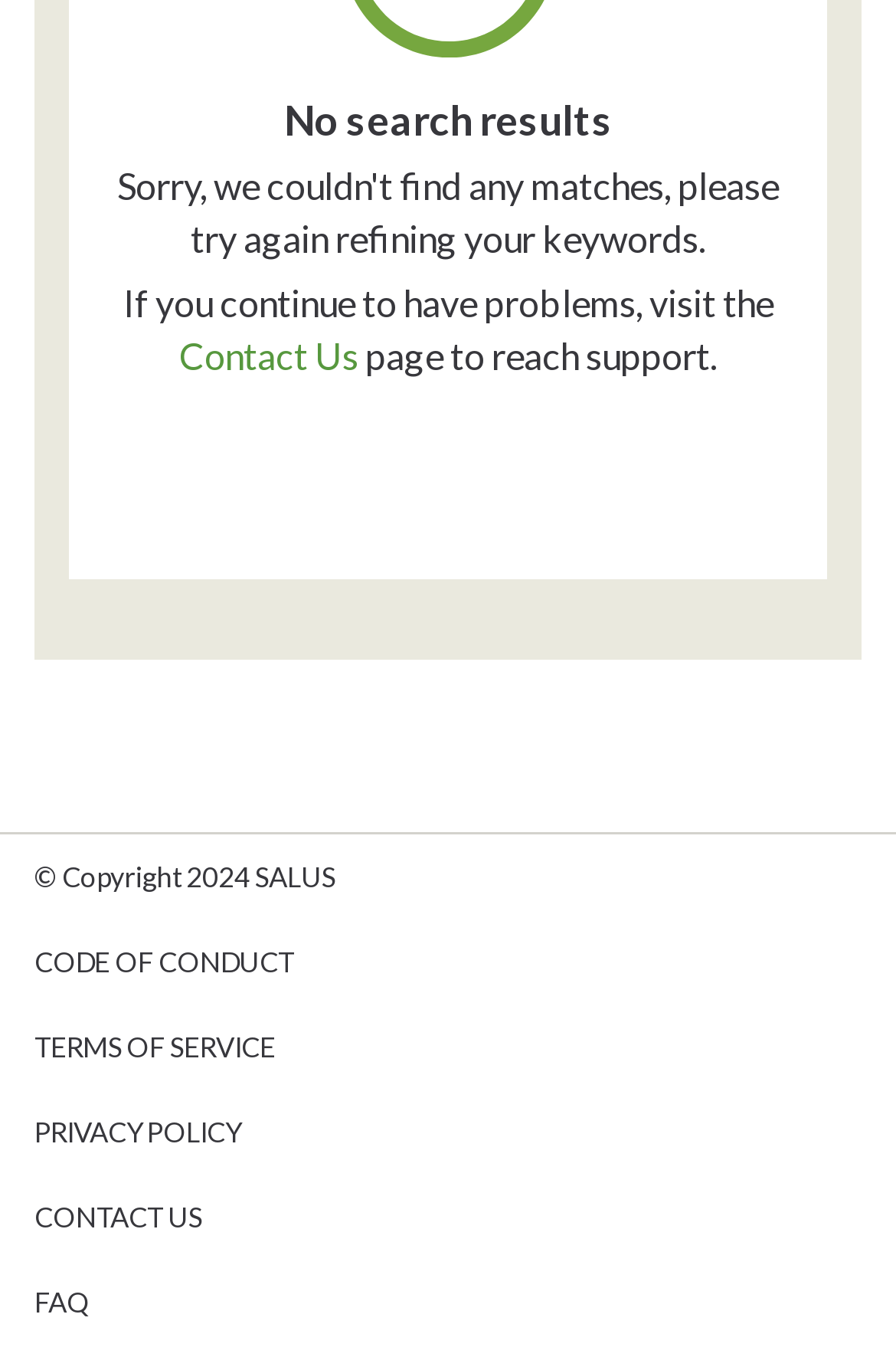What is the year of copyright mentioned on the webpage?
Look at the image and respond with a one-word or short-phrase answer.

2024